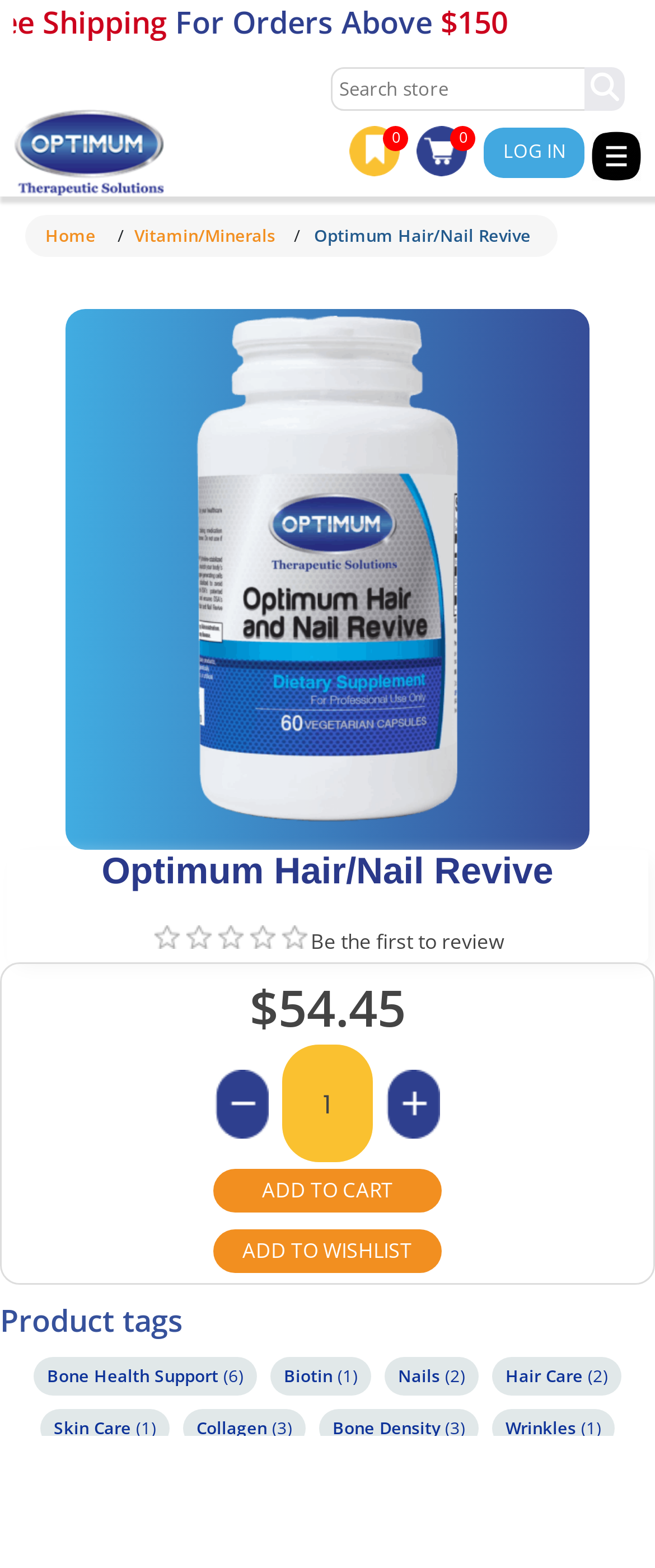Pinpoint the bounding box coordinates of the area that must be clicked to complete this instruction: "Click LOG IN".

[0.739, 0.081, 0.893, 0.114]